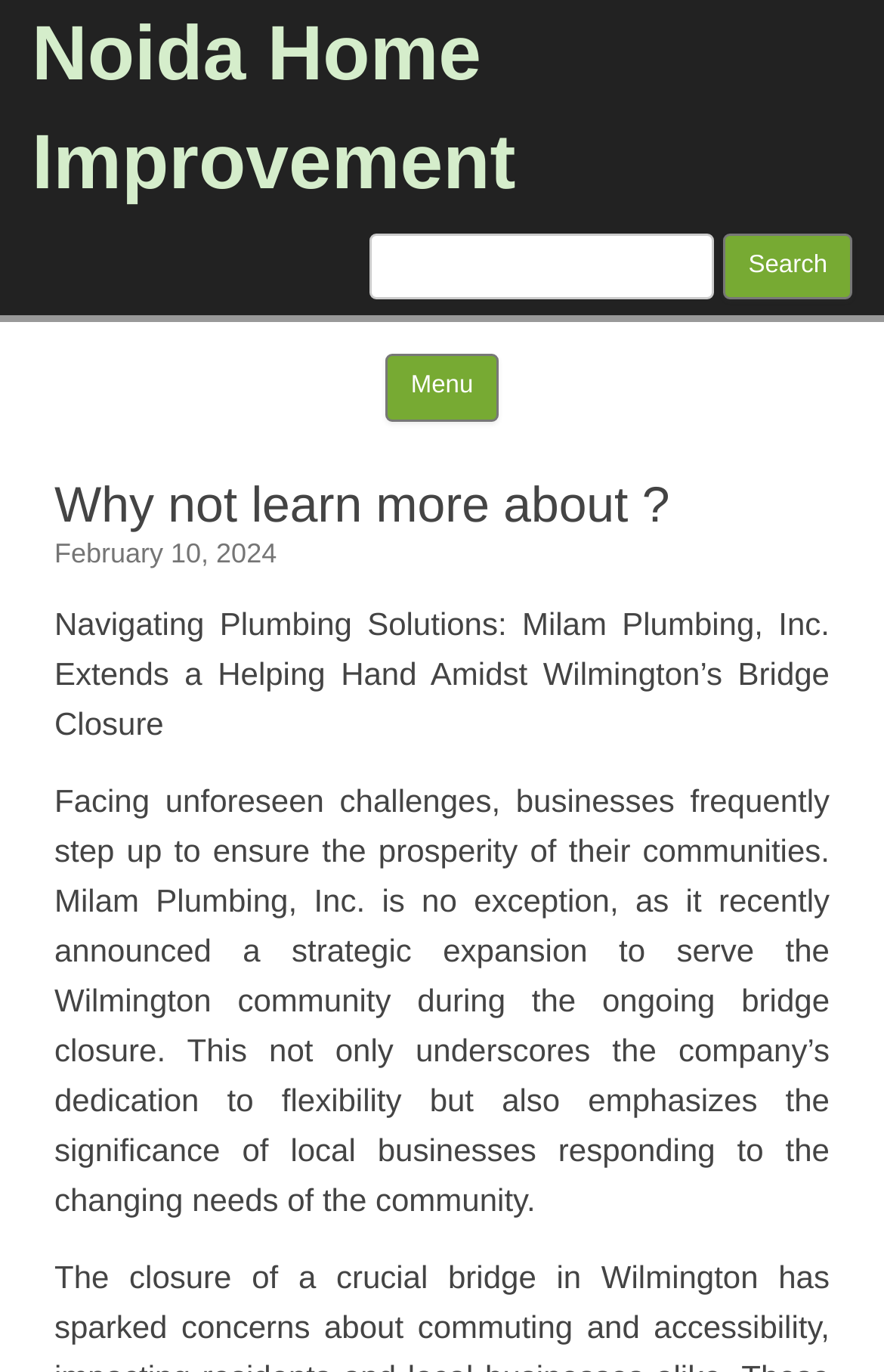Locate the headline of the webpage and generate its content.

Noida Home Improvement